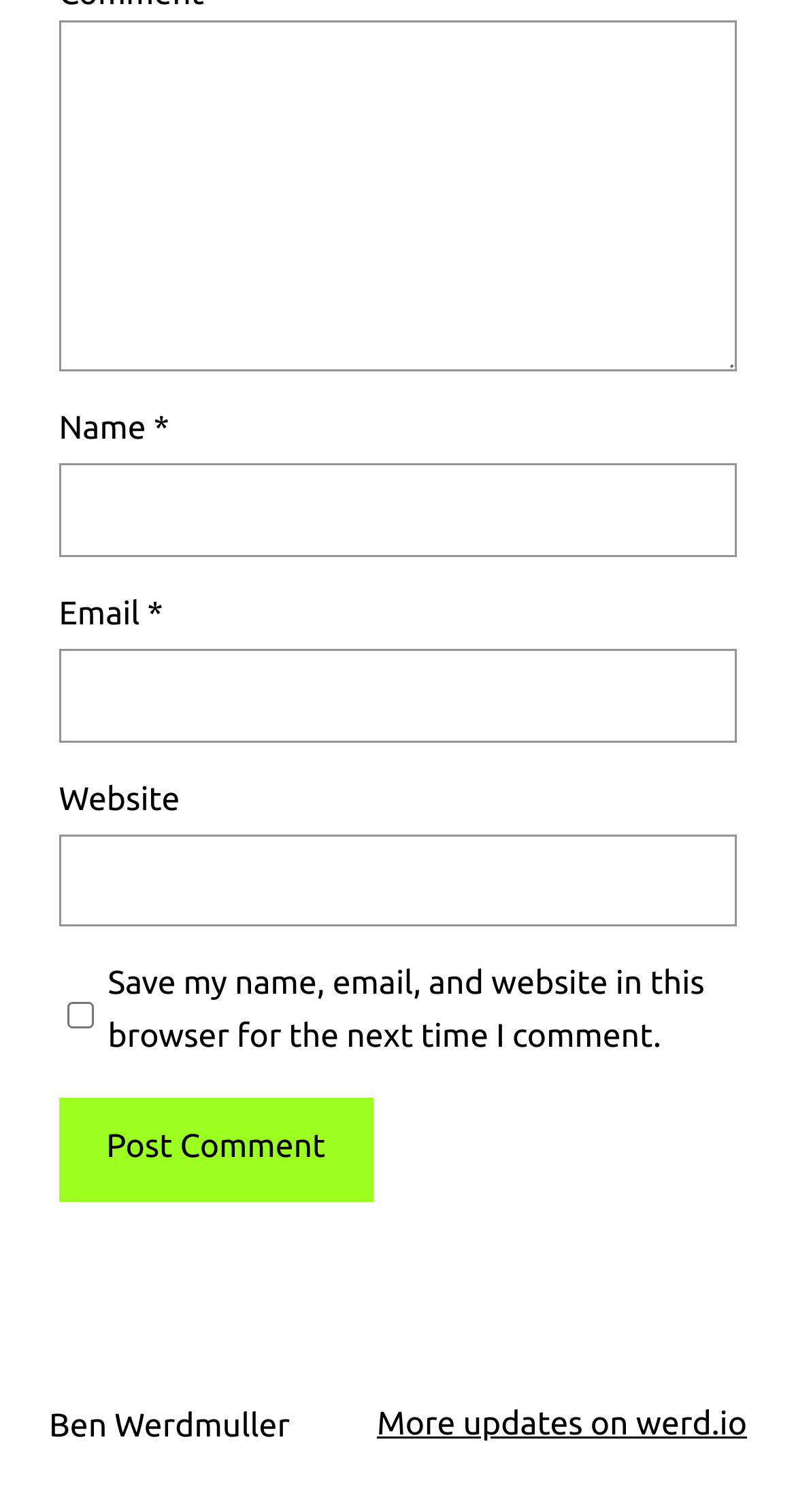Locate the UI element described by name="submit" value="Post Comment" in the provided webpage screenshot. Return the bounding box coordinates in the format (top-left x, top-left y, bottom-right x, bottom-right y), ensuring all values are between 0 and 1.

[0.074, 0.726, 0.469, 0.794]